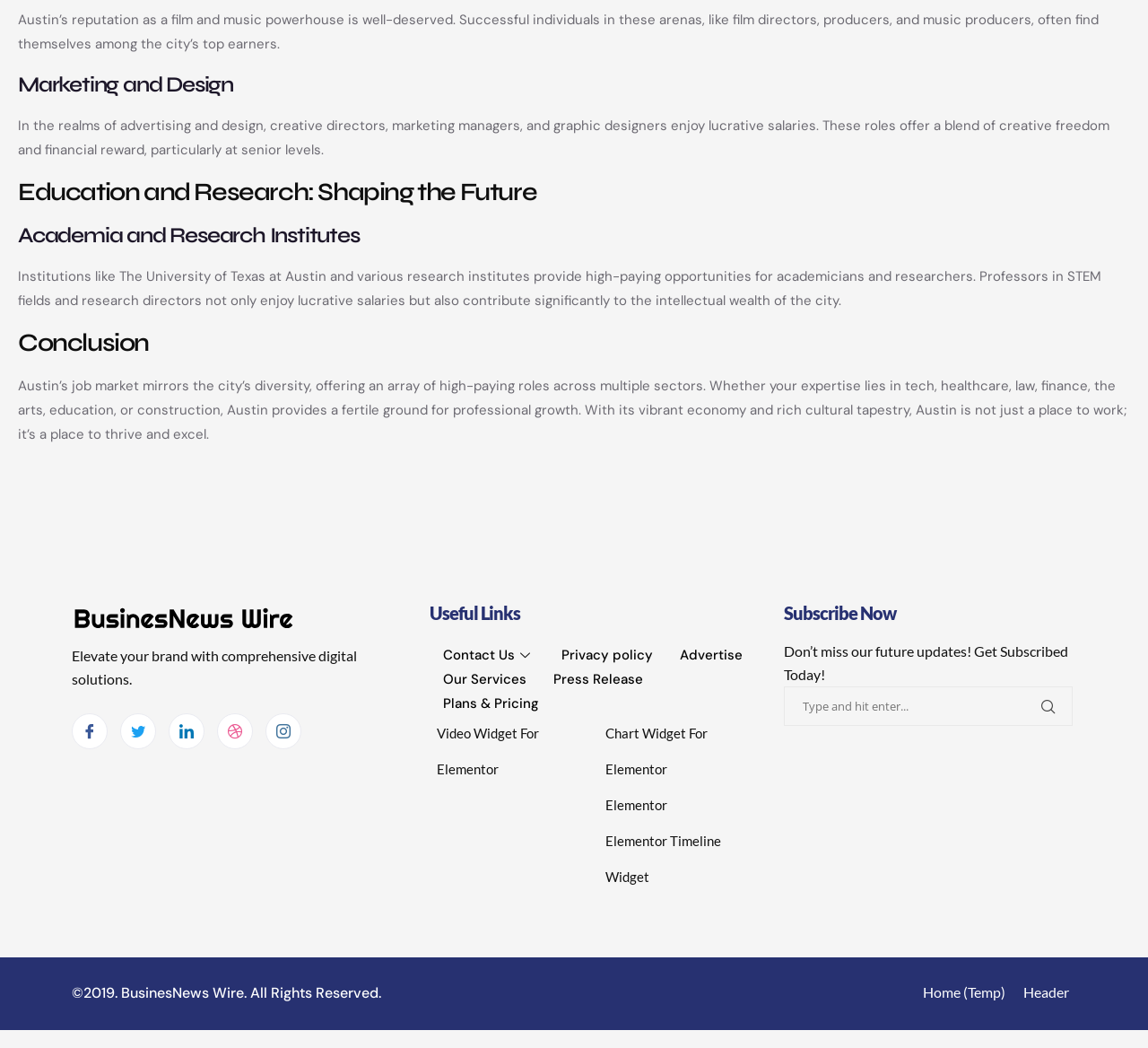Locate the bounding box coordinates of the area you need to click to fulfill this instruction: 'Subscribe to the newsletter'. The coordinates must be in the form of four float numbers ranging from 0 to 1: [left, top, right, bottom].

[0.683, 0.655, 0.934, 0.693]